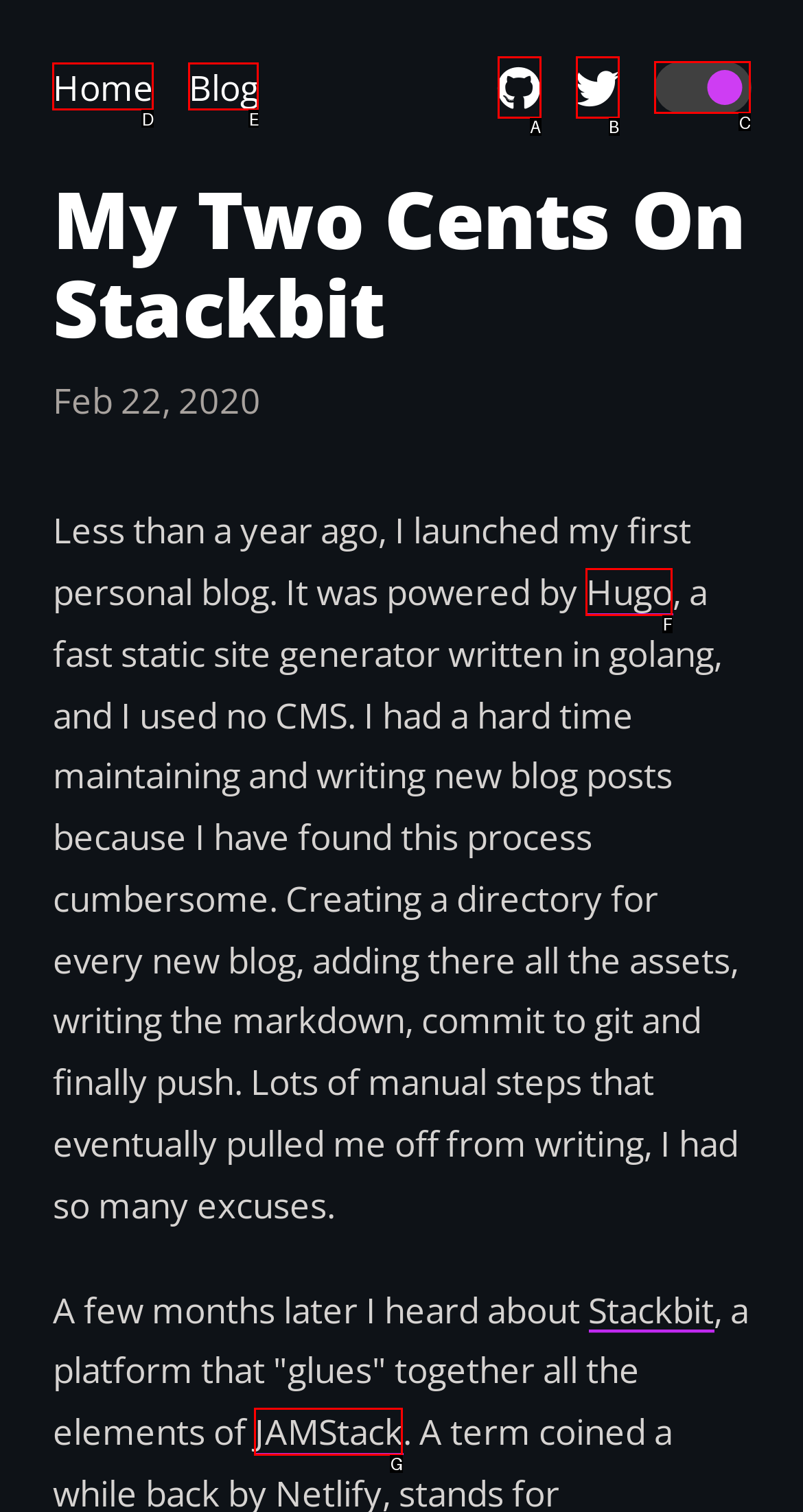Find the HTML element that matches the description provided: Ido on Twitter
Answer using the corresponding option letter.

B